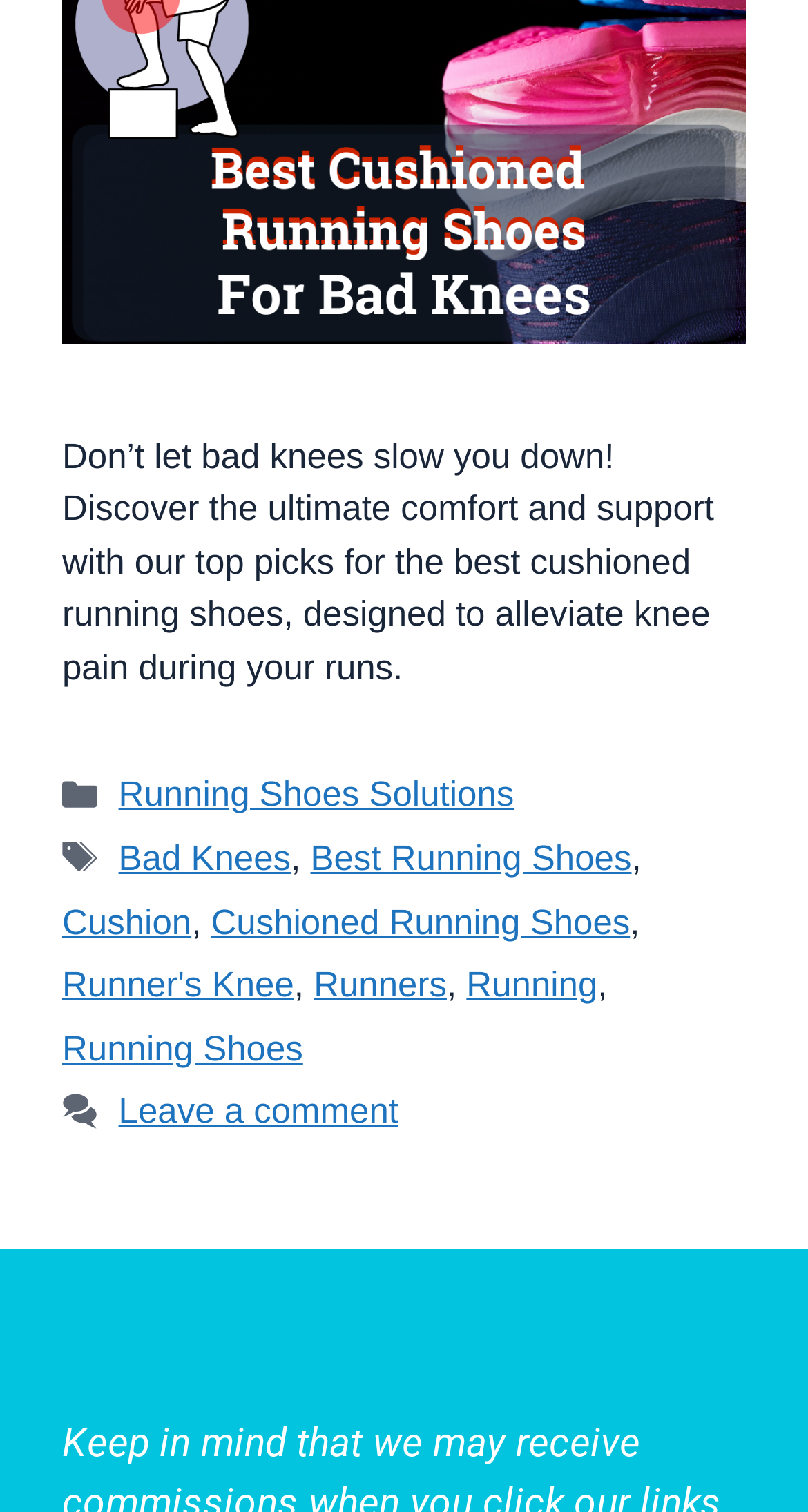Determine the bounding box coordinates of the clickable element necessary to fulfill the instruction: "Read more about runner's knee". Provide the coordinates as four float numbers within the 0 to 1 range, i.e., [left, top, right, bottom].

[0.077, 0.639, 0.364, 0.665]